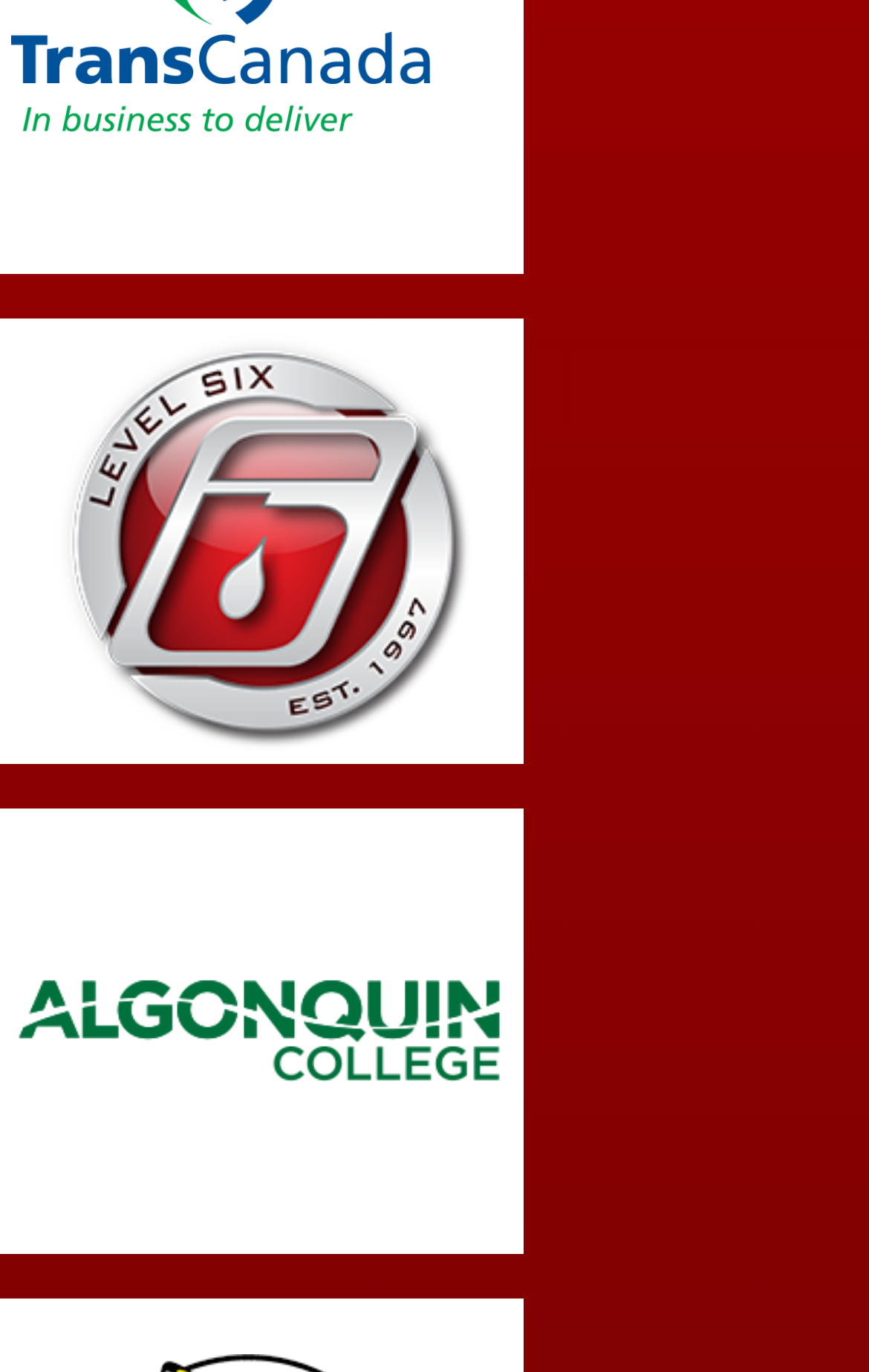Please provide the bounding box coordinates for the UI element as described: "alt="Trans Canada"". The coordinates must be four floats between 0 and 1, represented as [left, top, right, bottom].

[0.0, 0.038, 0.506, 0.069]